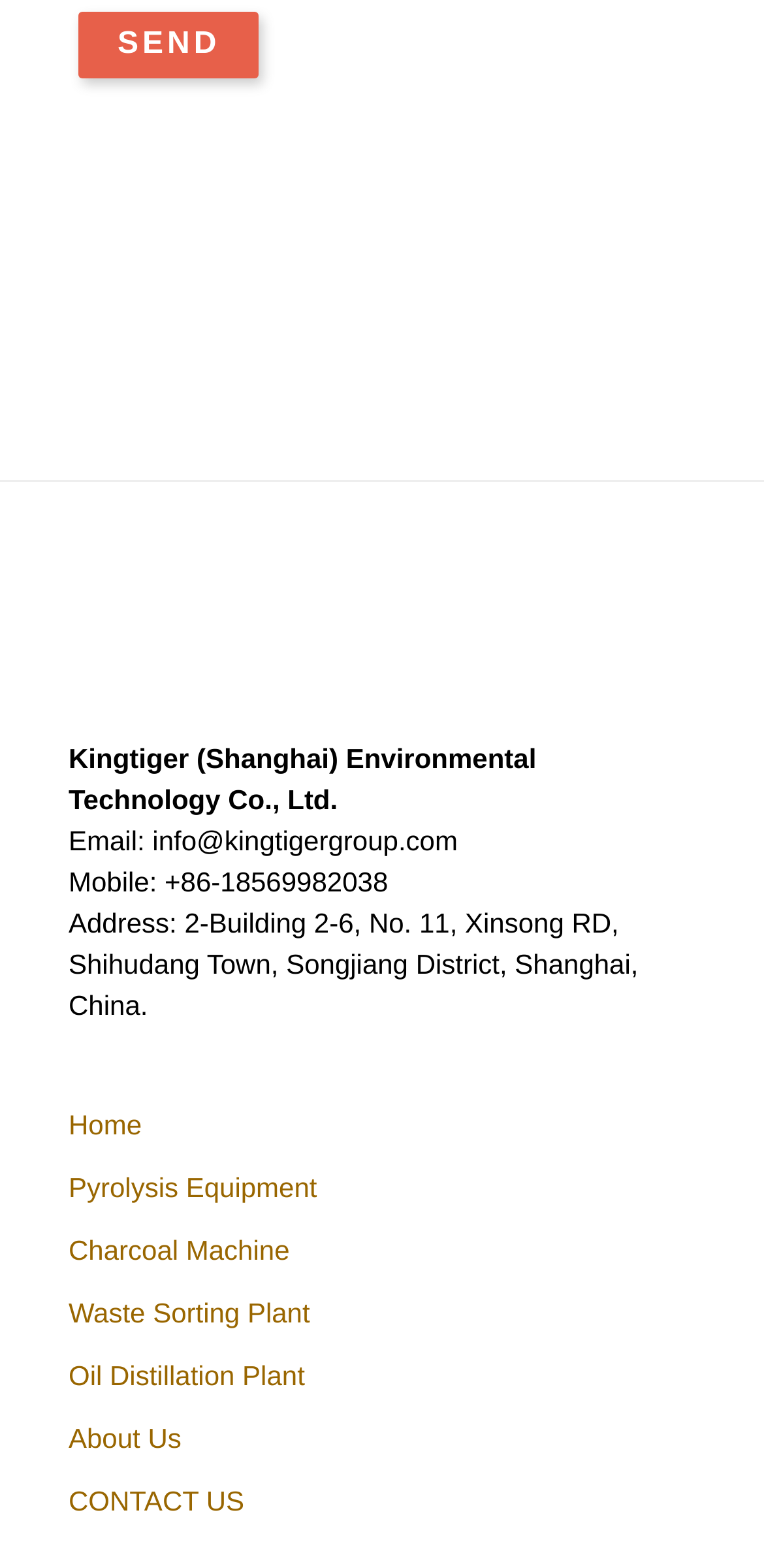Reply to the question with a single word or phrase:
Where is the company located?

Shanghai, China